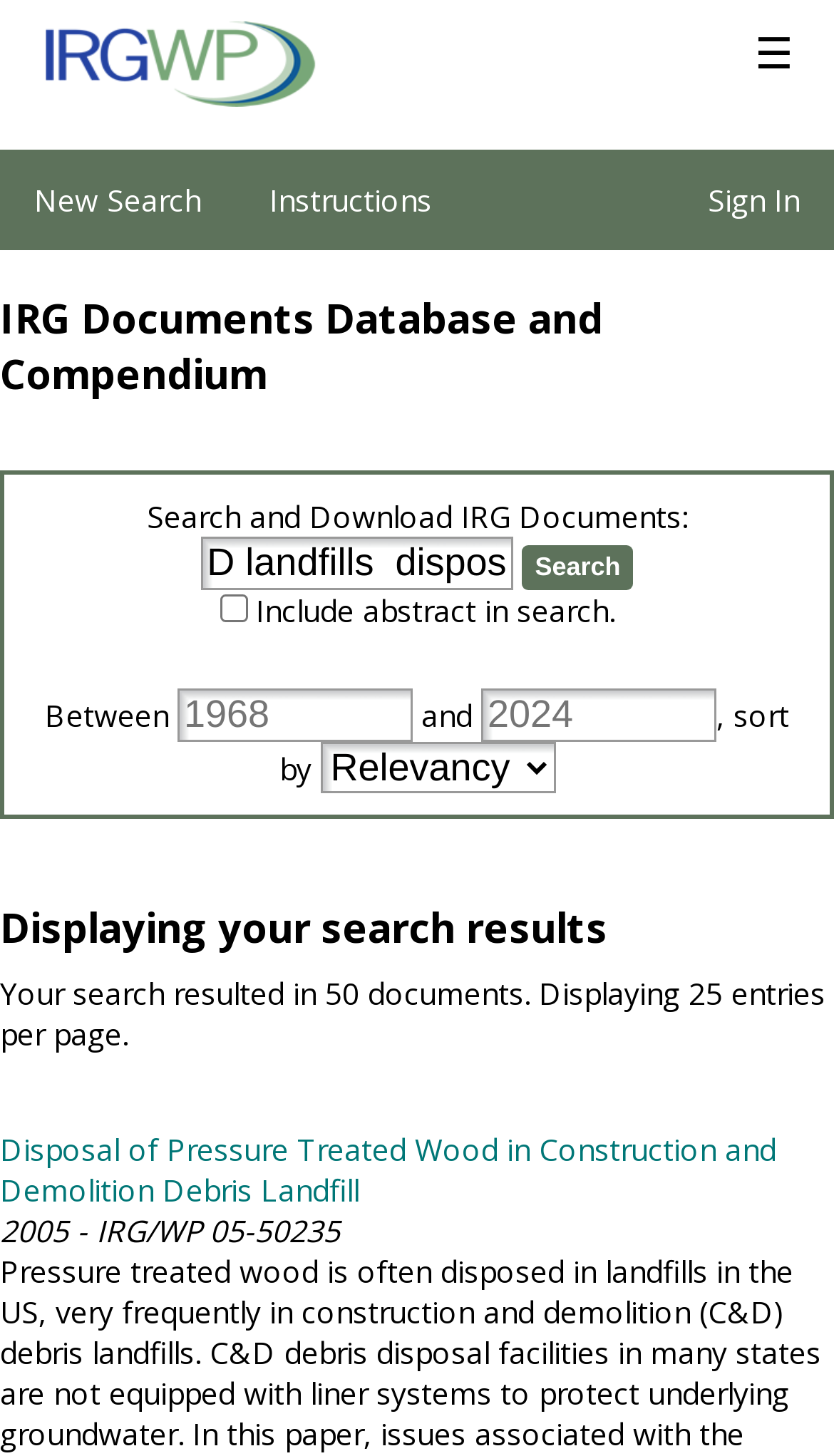Pinpoint the bounding box coordinates of the element that must be clicked to accomplish the following instruction: "Click on PSP, Coriolus Polysaccharide: Intra-Cellular Mycelia Extract of Coriolus Versicolor". The coordinates should be in the format of four float numbers between 0 and 1, i.e., [left, top, right, bottom].

None